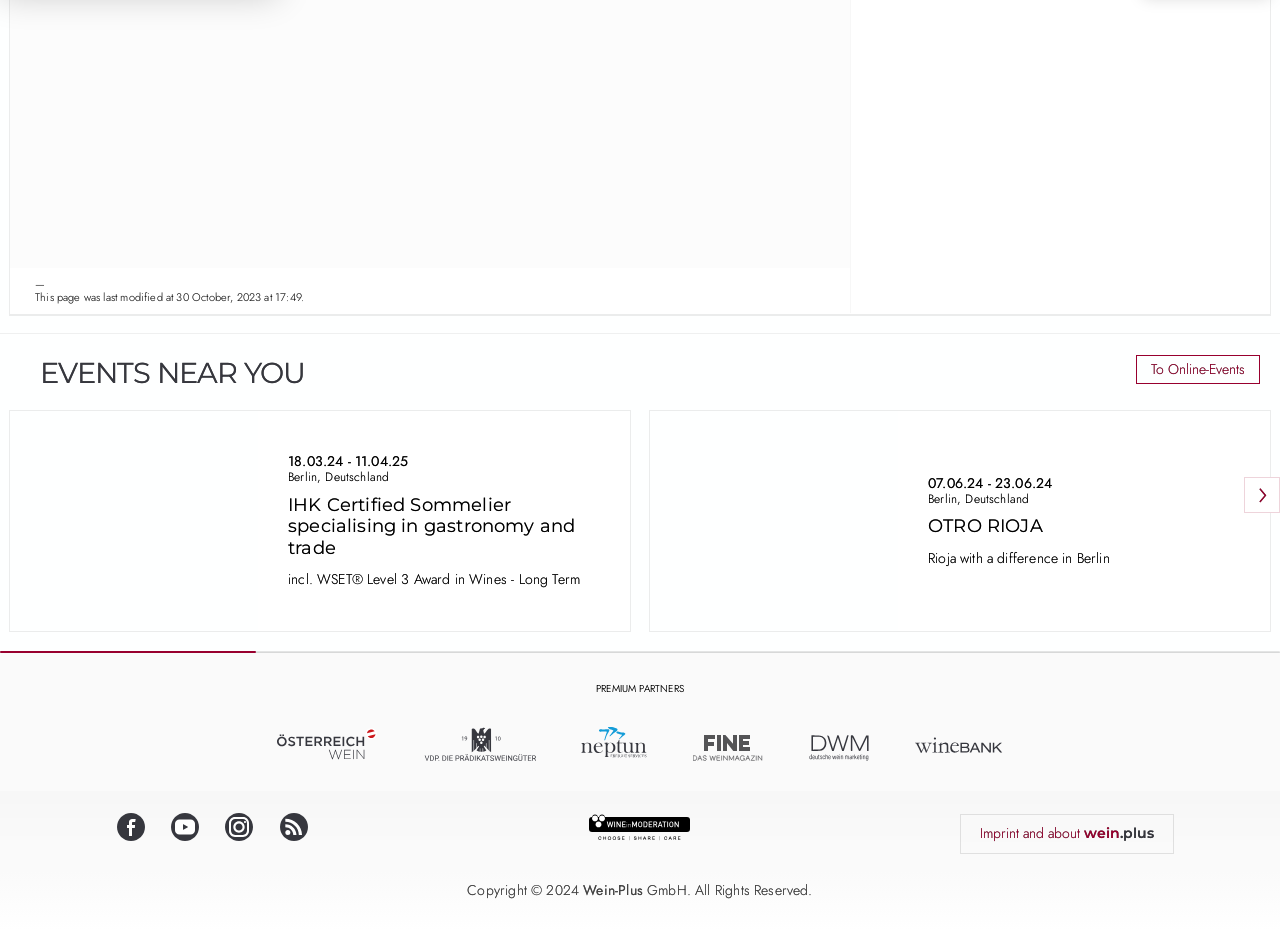Show the bounding box coordinates of the region that should be clicked to follow the instruction: "View Imprint and about wein.plus."

[0.75, 0.875, 0.917, 0.917]